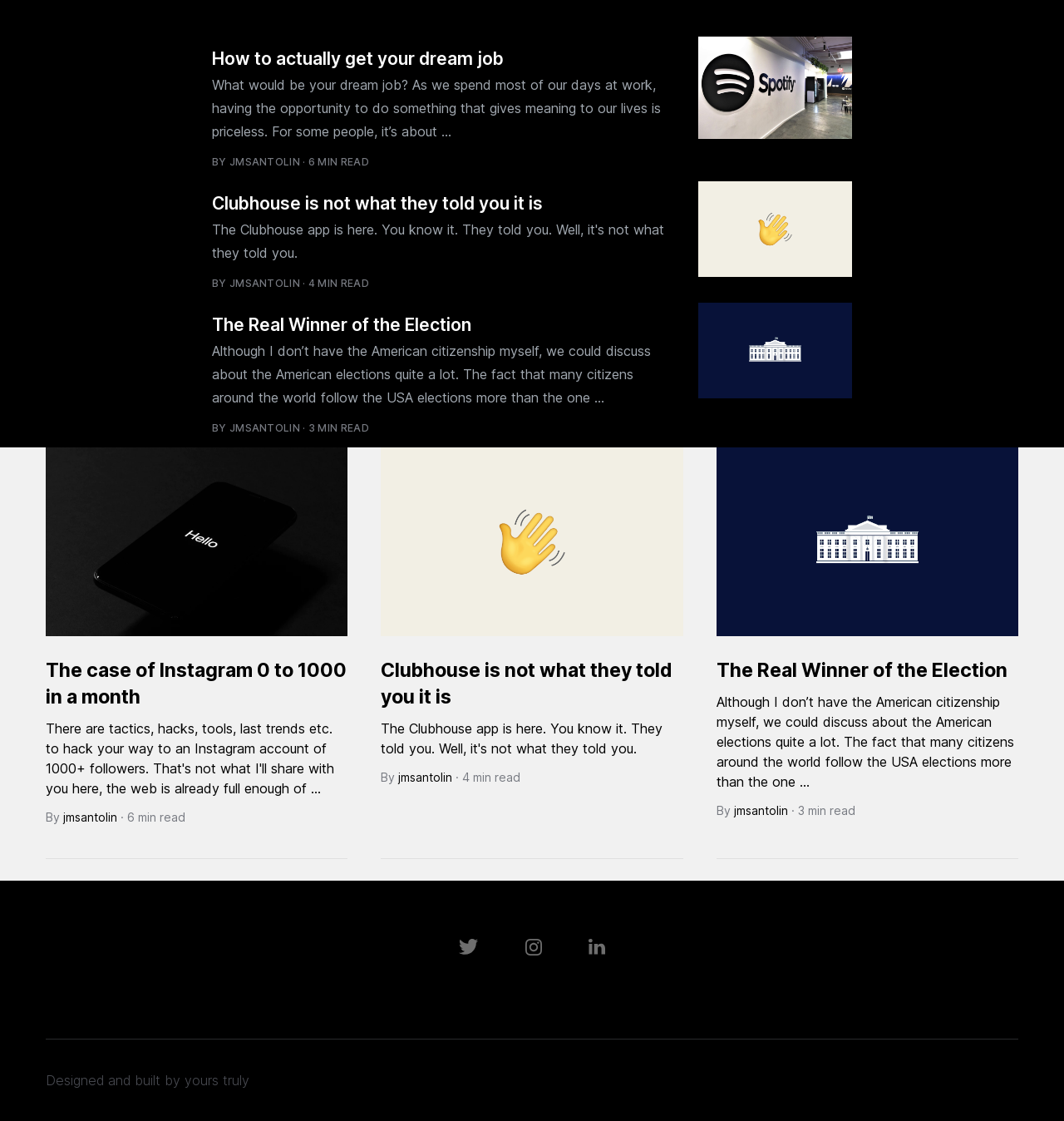How many images are on this webpage?
Can you give a detailed and elaborate answer to the question?

I counted the number of image elements on the webpage. There are 11 image elements in total.